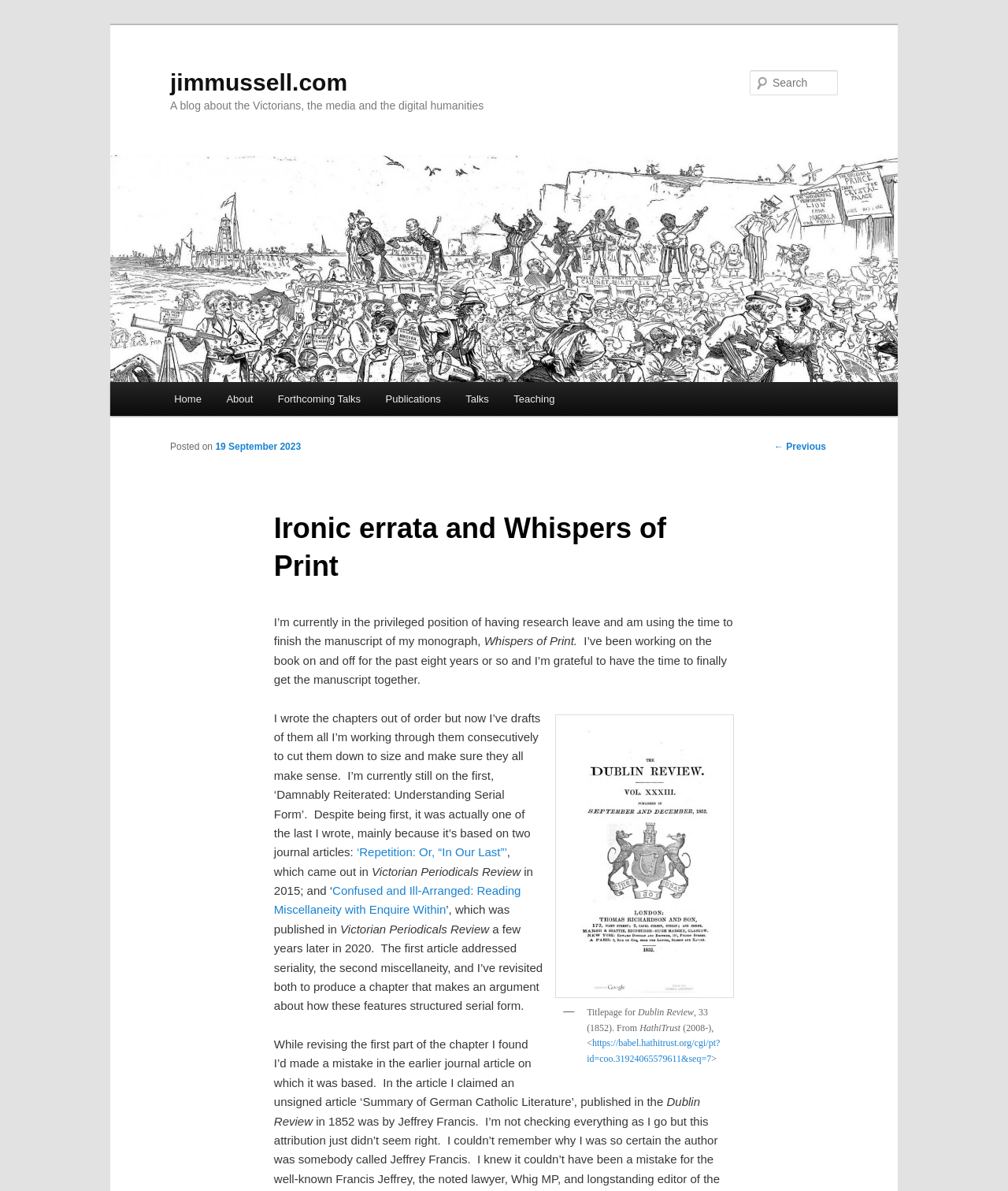Find the bounding box coordinates for the HTML element described as: "‘Repetition: Or, “In Our Last”’". The coordinates should consist of four float values between 0 and 1, i.e., [left, top, right, bottom].

[0.354, 0.71, 0.503, 0.721]